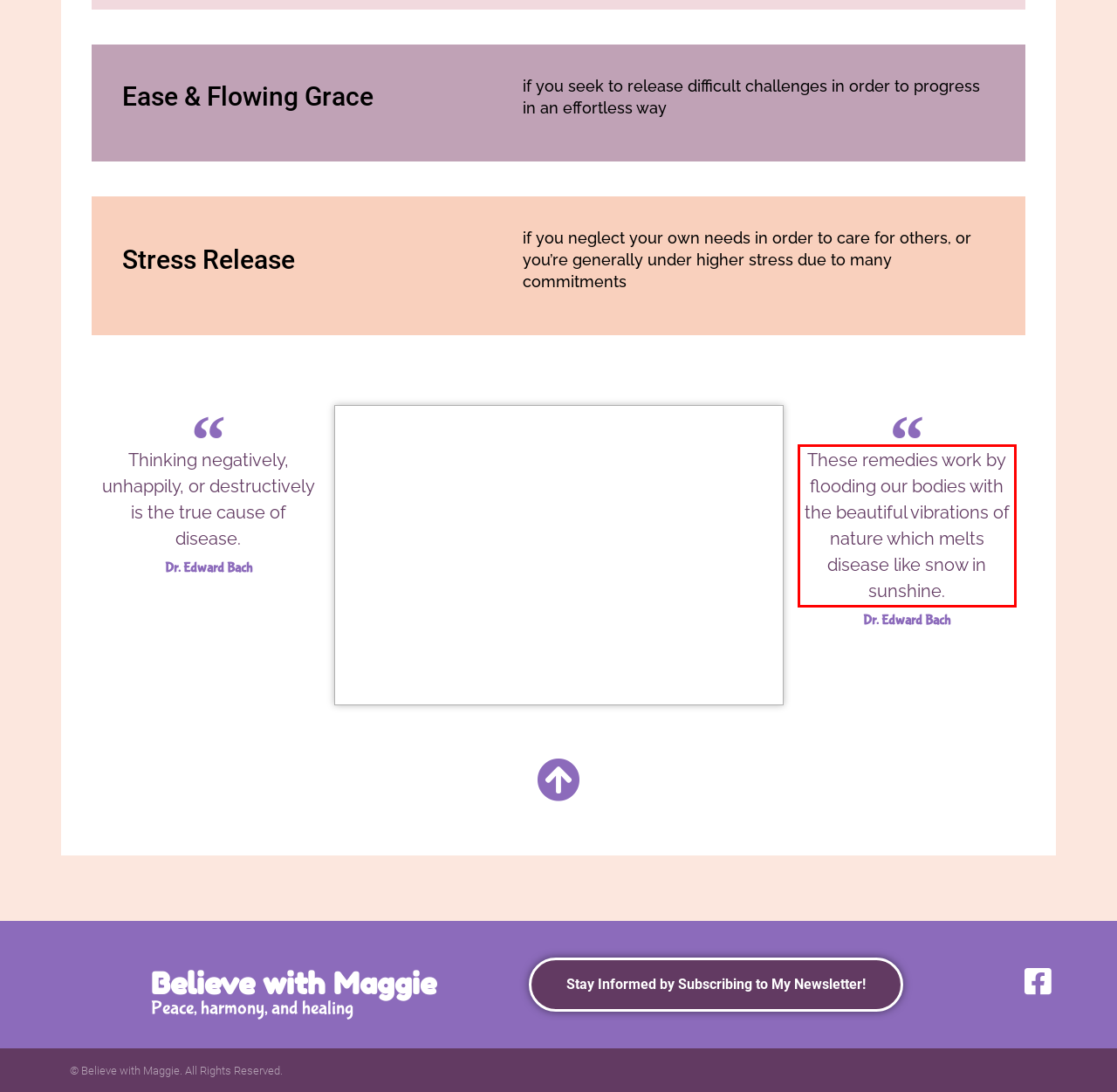Given the screenshot of the webpage, identify the red bounding box, and recognize the text content inside that red bounding box.

These remedies work by flooding our bodies with the beautiful vibrations of nature which melts disease like snow in sunshine.